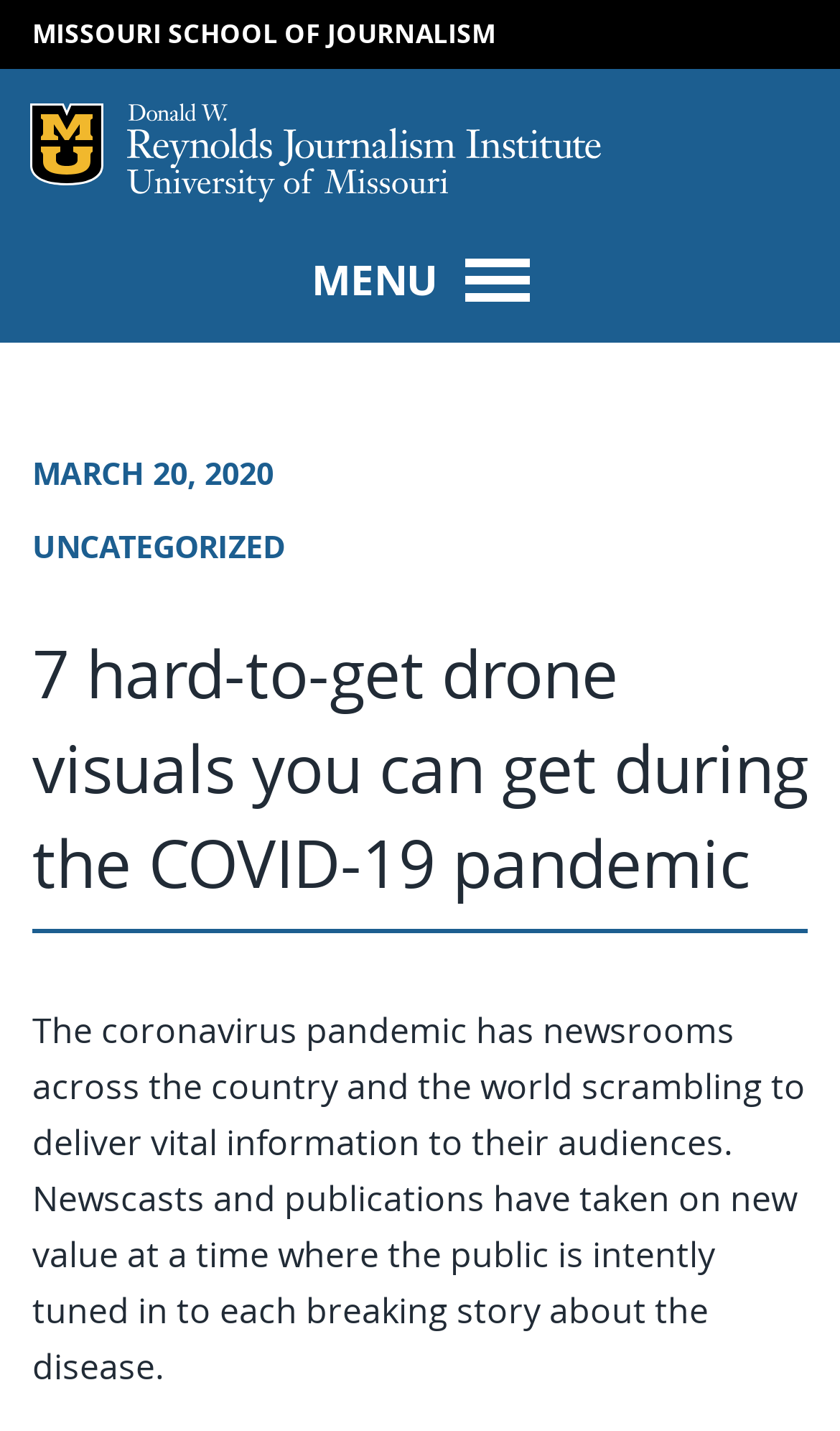What is the main topic of the article?
Look at the screenshot and give a one-word or phrase answer.

COVID-19 pandemic